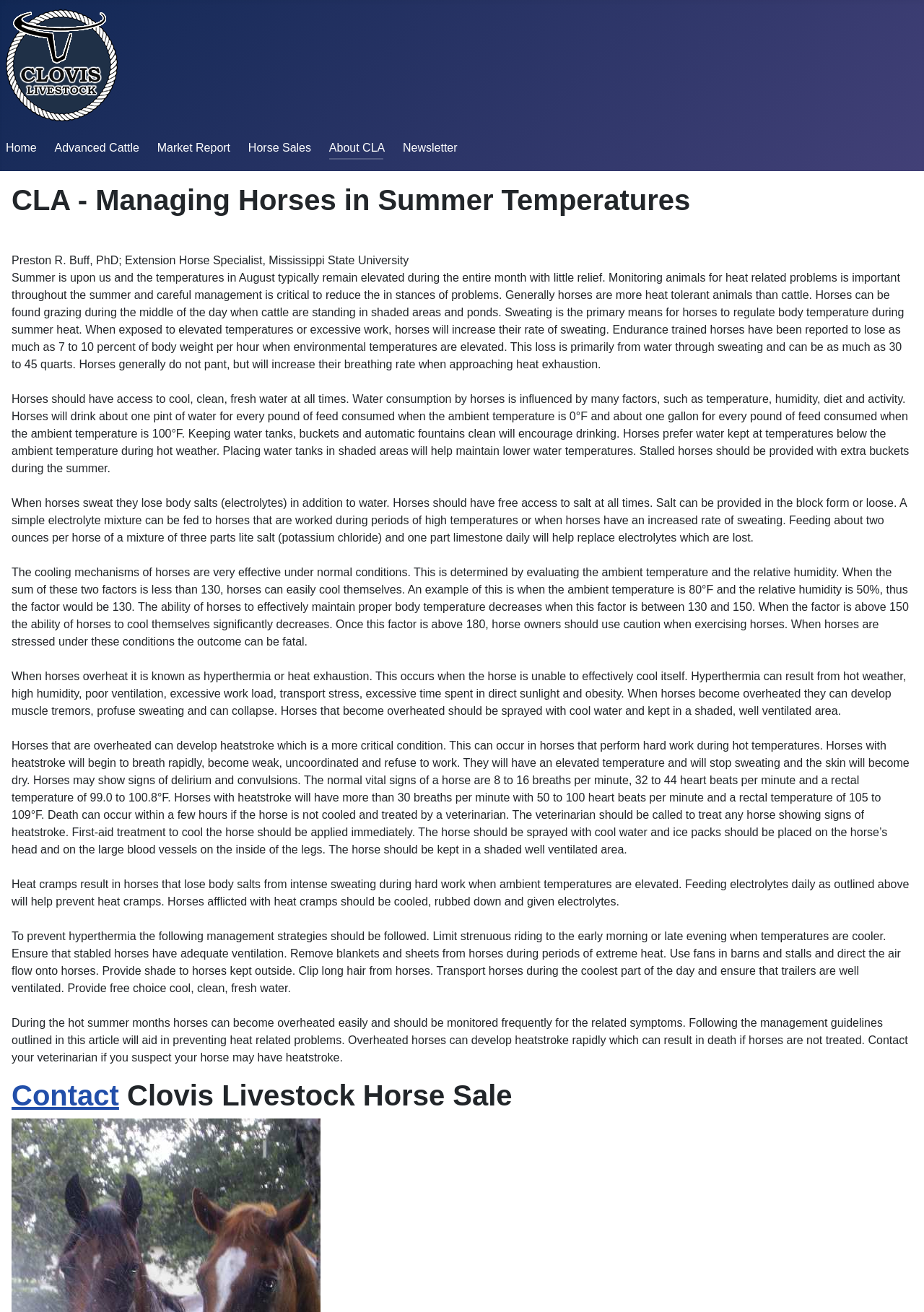Please determine the bounding box coordinates, formatted as (top-left x, top-left y, bottom-right x, bottom-right y), with all values as floating point numbers between 0 and 1. Identify the bounding box of the region described as: Newsletter

[0.436, 0.108, 0.495, 0.117]